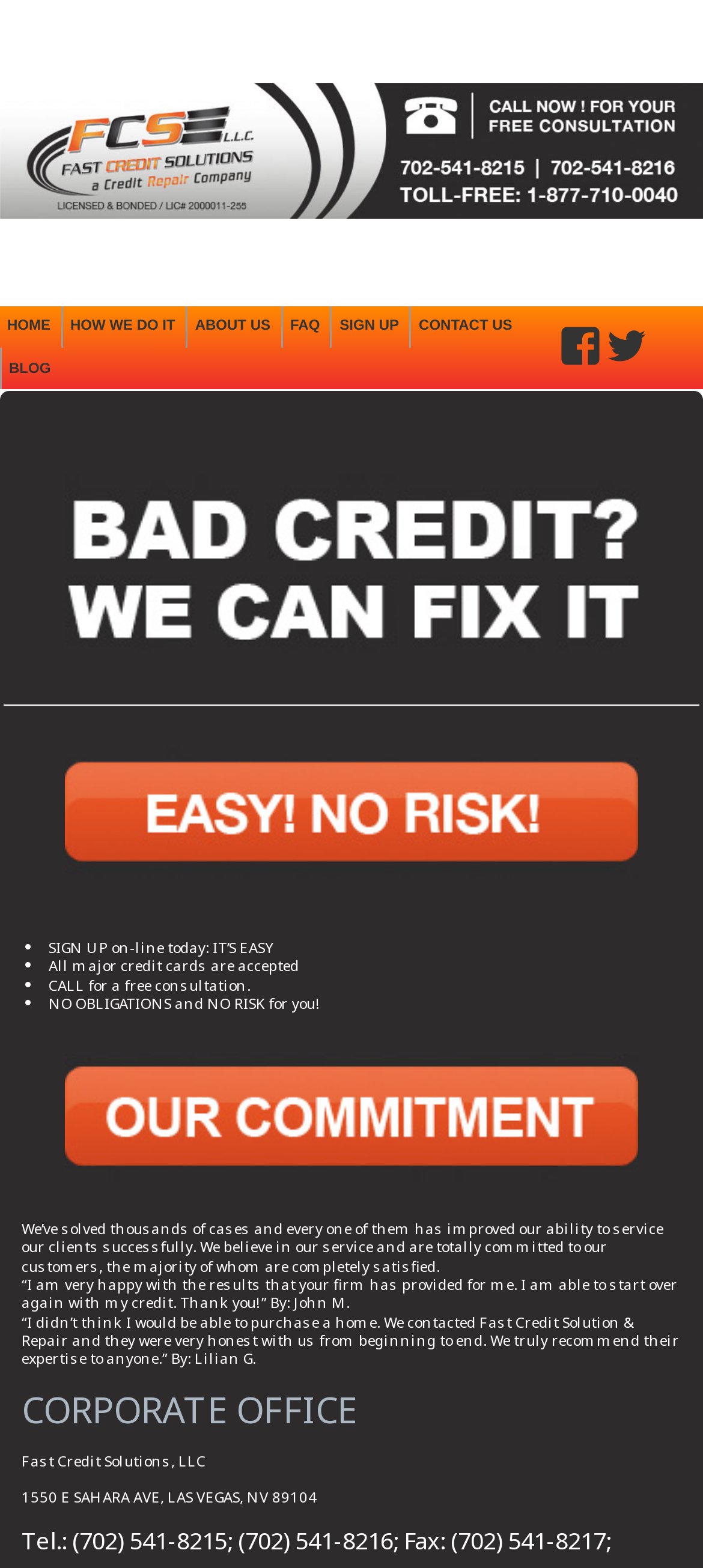Determine the bounding box coordinates of the clickable region to execute the instruction: "Click on CONTACT US". The coordinates should be four float numbers between 0 and 1, denoted as [left, top, right, bottom].

[0.586, 0.195, 0.739, 0.222]